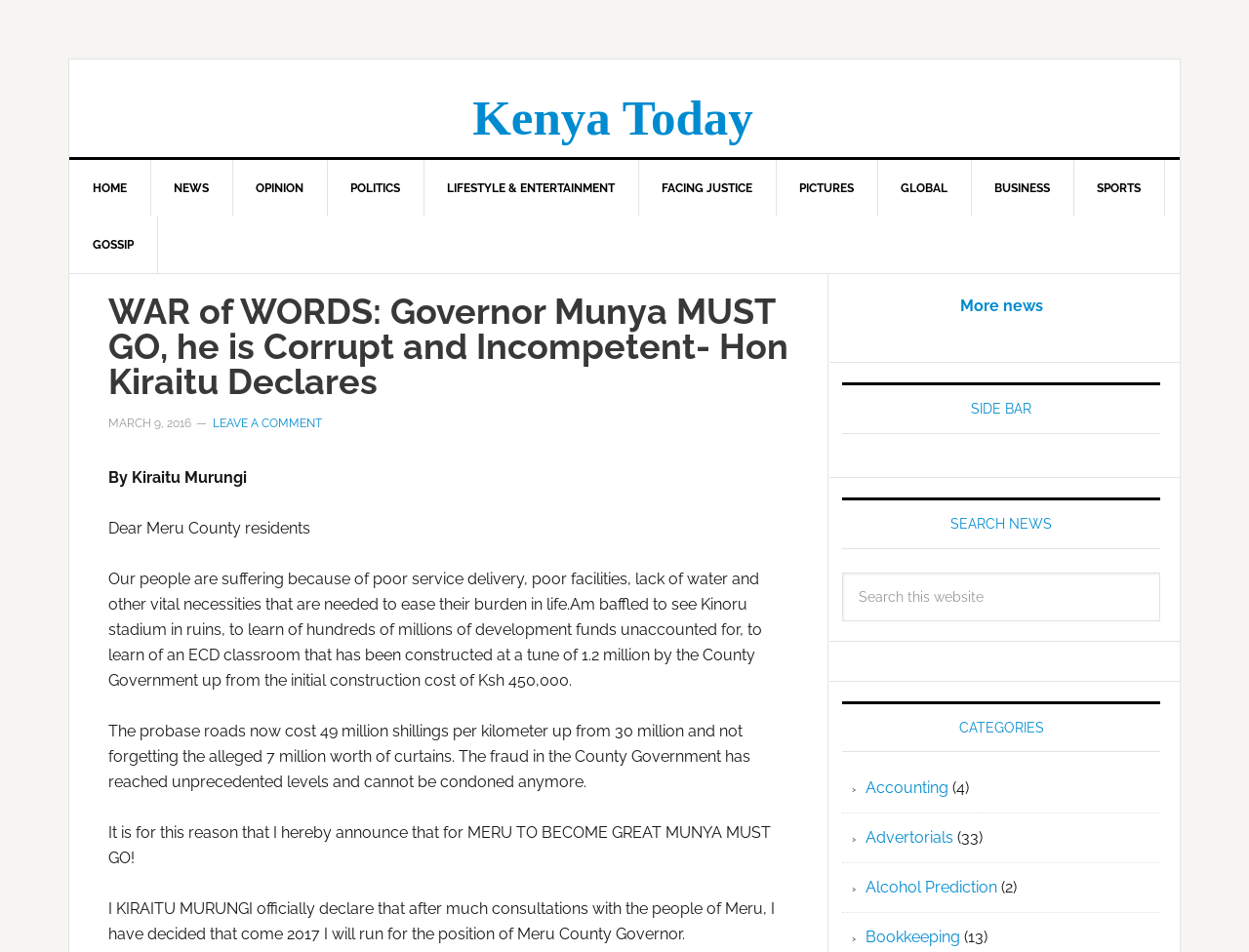What is the cost of constructing an ECD classroom?
Give a comprehensive and detailed explanation for the question.

The article states that 'an ECD classroom that has been constructed at a tune of 1.2 million by the County Government up from the initial construction cost of Ksh 450,000.' This implies that the initial cost of constructing an ECD classroom was Ksh 450,000.